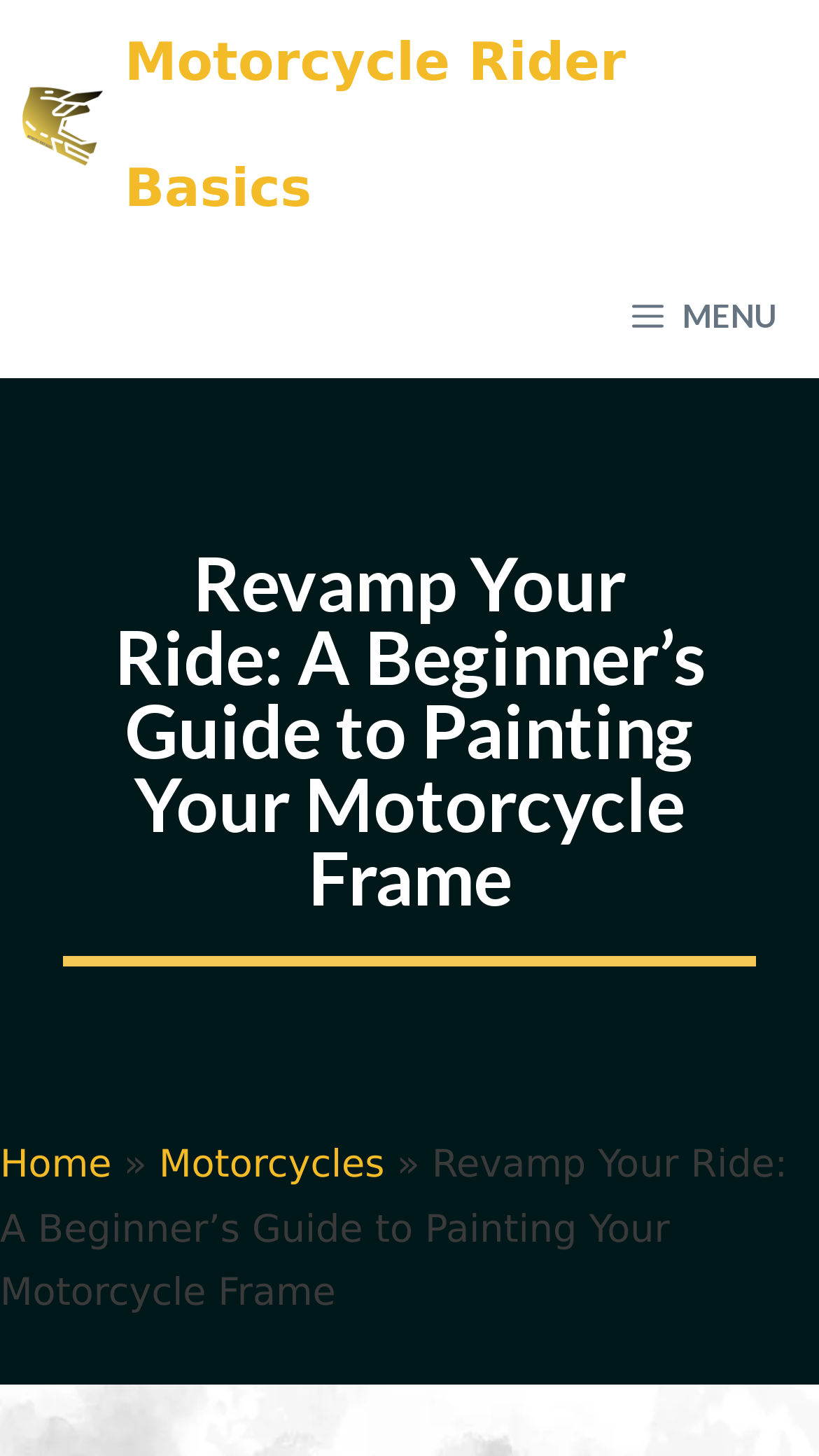What is the topic of the guide on this webpage? Examine the screenshot and reply using just one word or a brief phrase.

Painting motorcycle frame